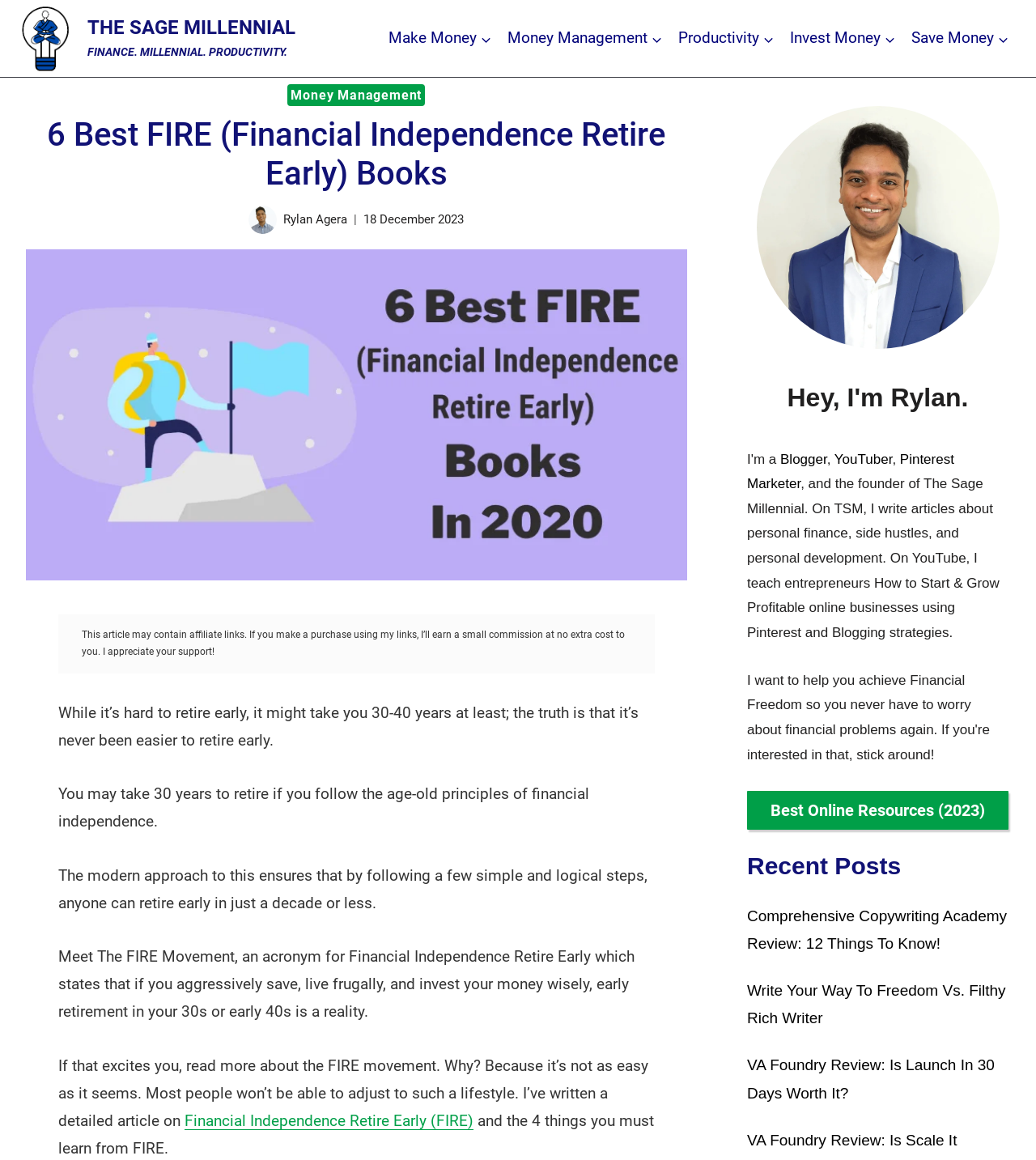Please look at the image and answer the question with a detailed explanation: How many navigation links are there?

I determined the answer by counting the number of links in the navigation section, which are 'Make Money', 'Money Management', 'Productivity', 'Invest Money', 'Save Money', and their corresponding child menus.